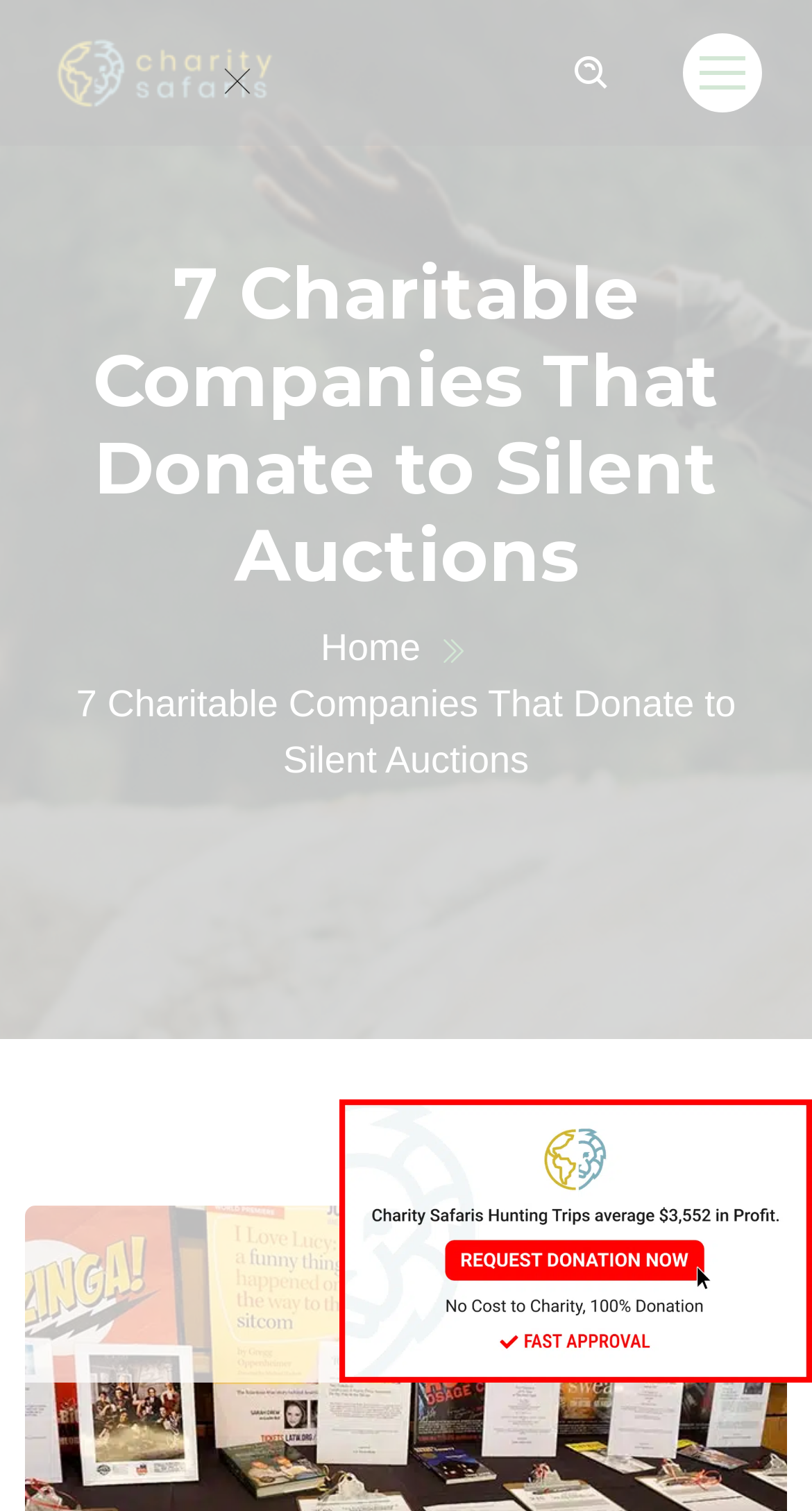From the details in the image, provide a thorough response to the question: What is the average profit per trip?

Based on the meta description, the website mentions that their adventure hunting trip donations average $2400 in profit per trip.